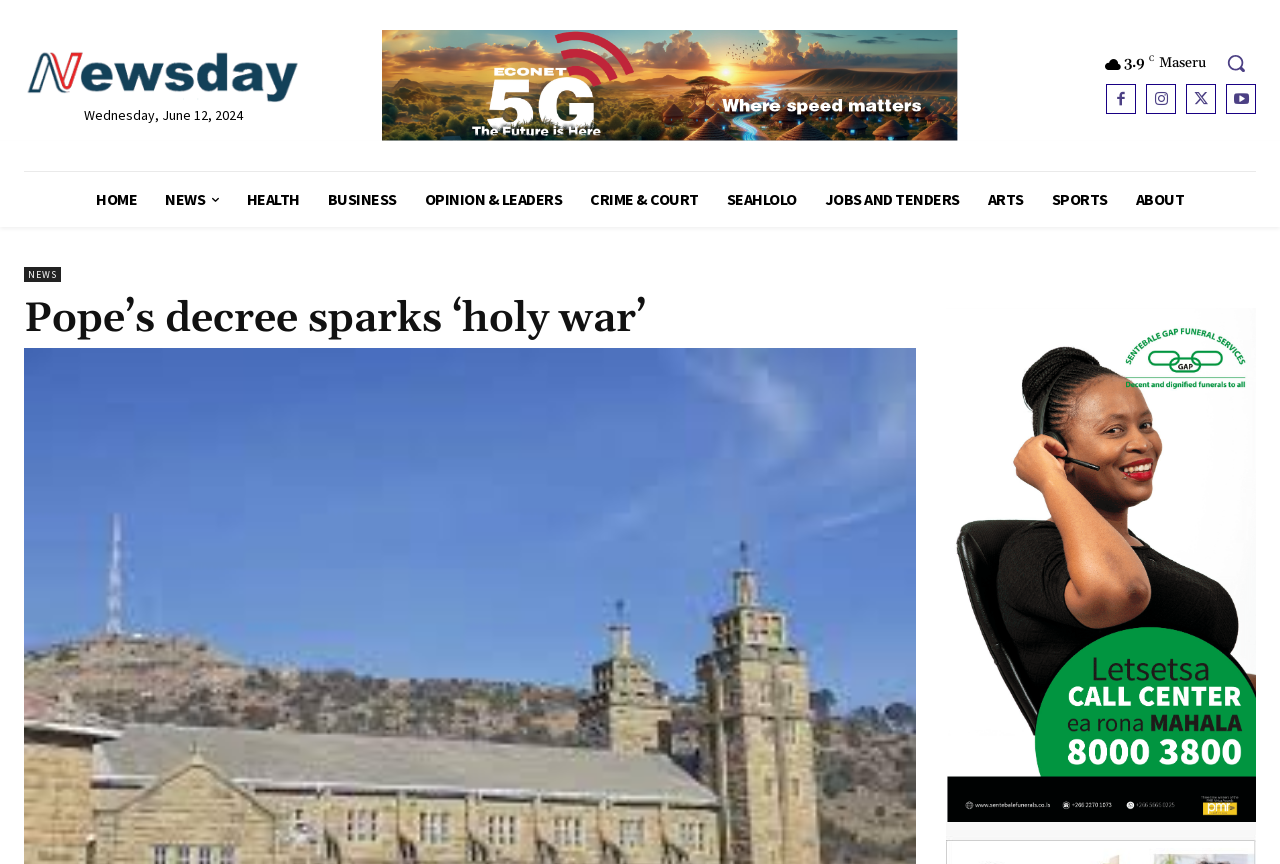Please identify the bounding box coordinates of the clickable area that will fulfill the following instruction: "Go to the home page". The coordinates should be in the format of four float numbers between 0 and 1, i.e., [left, top, right, bottom].

[0.064, 0.2, 0.118, 0.263]